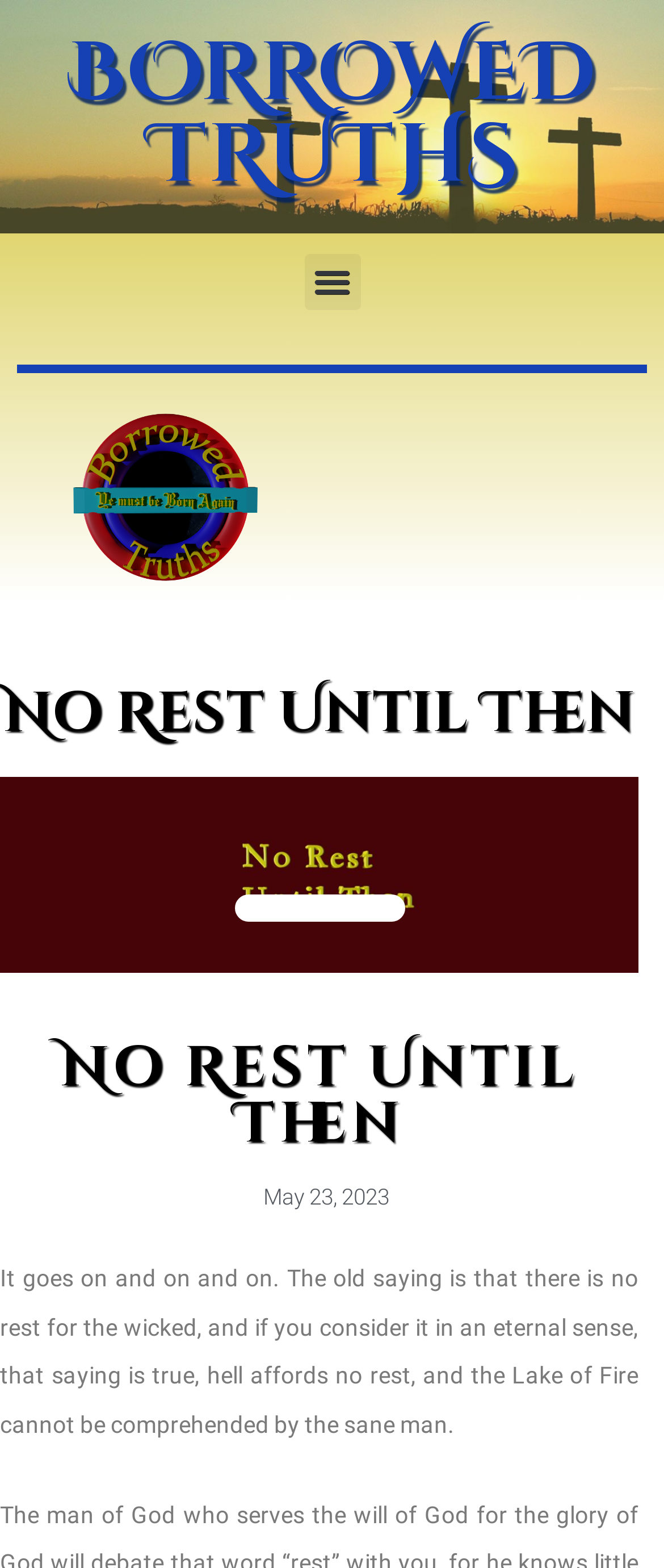Explain in detail what is displayed on the webpage.

The webpage is titled "No Rest Until Then – Borrowed Truths" and features a prominent heading "BORROWED TRUTHS" at the top. Below this heading, there is a button labeled "Menu Toggle" on the right side. 

On the left side, there is a large image labeled "image 3" that takes up most of the width. Above this image, there is a heading "No Rest Until Then" and another image with the same label. 

To the right of the large image, there is a smaller image labeled "Picture of Borrowed Truths". Below this image, there is another heading "No Rest Until Then". 

Further down, there is a link with the date "May 23, 2023" and a time element next to it. 

The main content of the webpage is a block of text that starts with the phrase "It goes on and on and on..." and discusses the concept of rest and eternity. This text block takes up most of the lower section of the webpage.